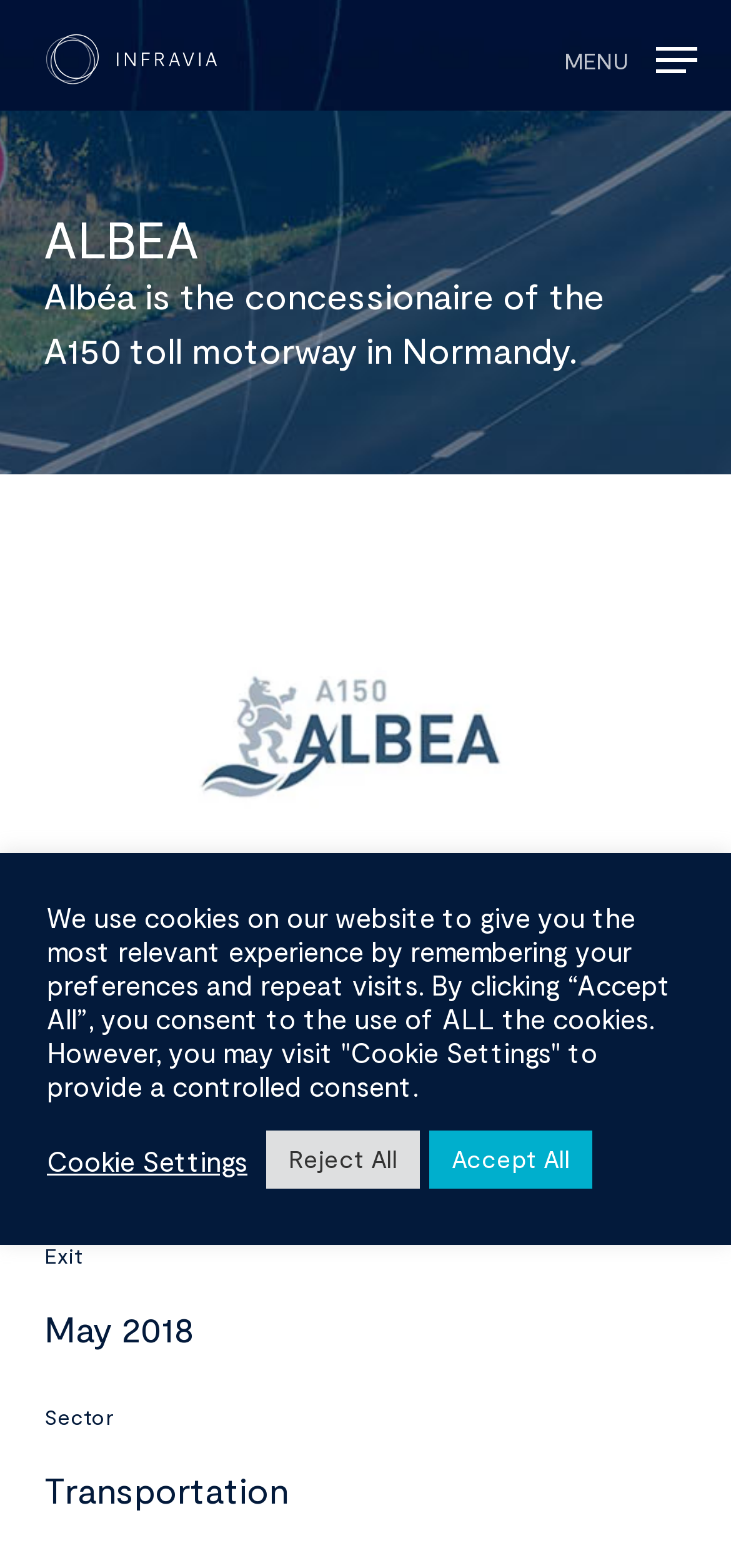What is the exit date of Albéa?
Please provide a detailed answer to the question.

I found the answer by looking at the text 'Exit' and 'May 2018' which are located at the bottom of the webpage.